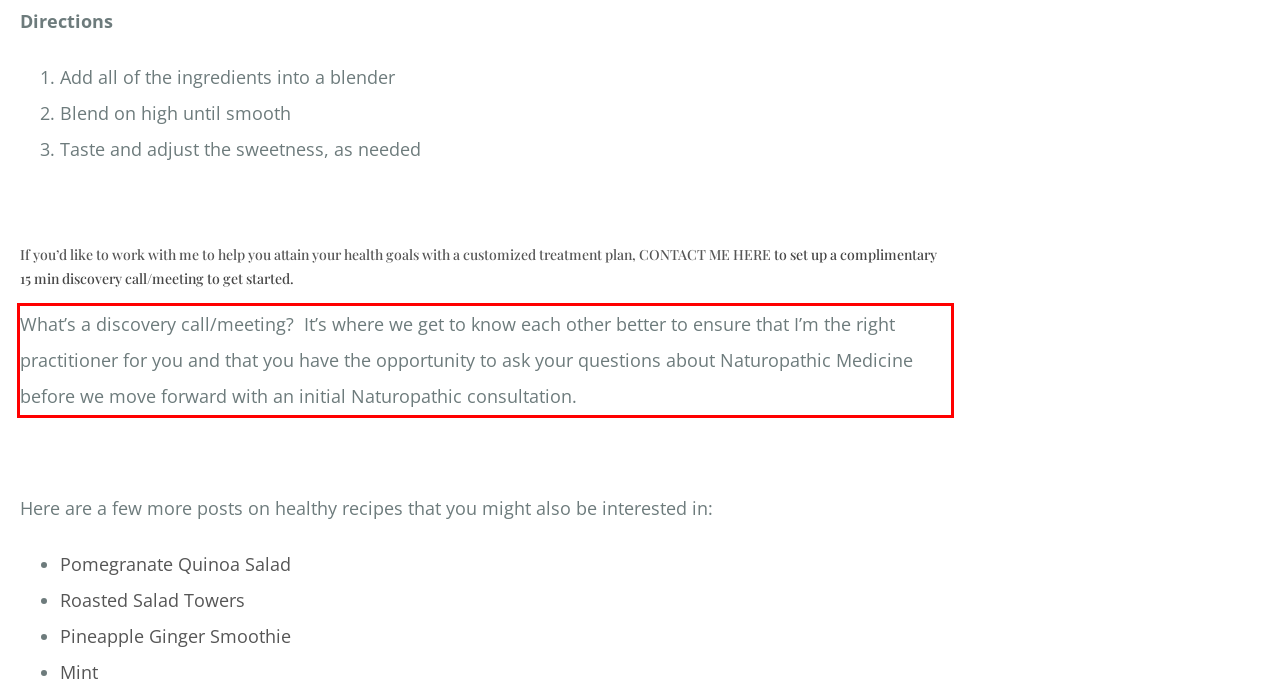Look at the screenshot of the webpage, locate the red rectangle bounding box, and generate the text content that it contains.

What’s a discovery call/meeting? It’s where we get to know each other better to ensure that I’m the right practitioner for you and that you have the opportunity to ask your questions about Naturopathic Medicine before we move forward with an initial Naturopathic consultation.